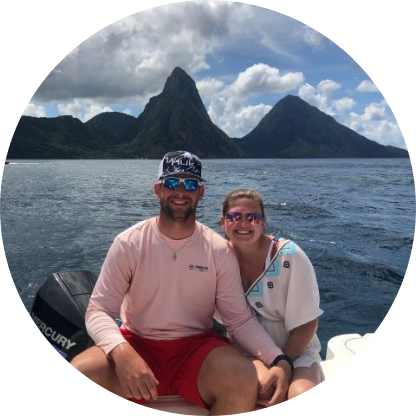Refer to the screenshot and give an in-depth answer to this question: What is the woman wearing on her top?

The woman's white top has colorful embroidery, which adds to her vibrant and cheerful appearance in the image.